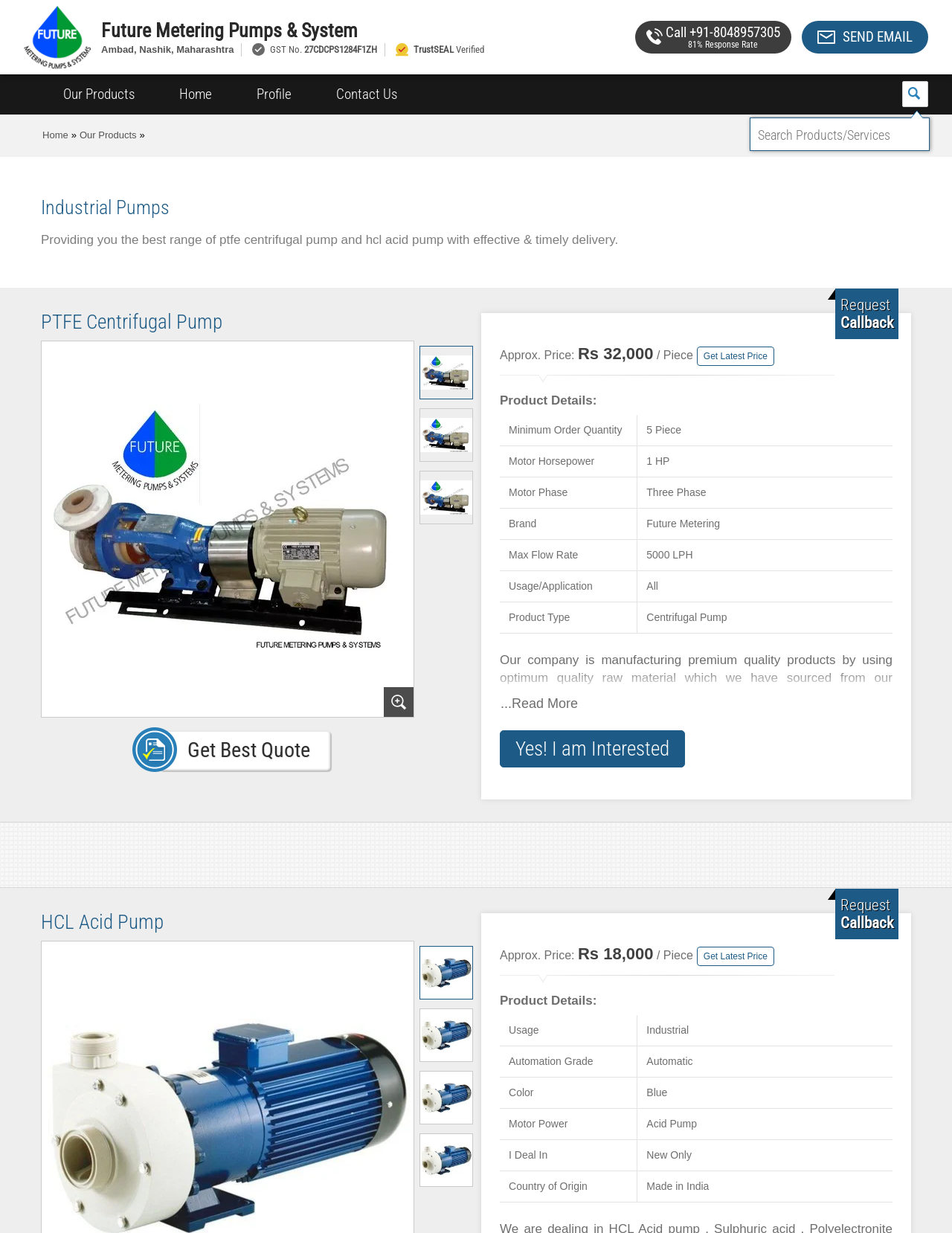Locate the bounding box coordinates of the item that should be clicked to fulfill the instruction: "View product details of the HCL Acid Pump".

[0.525, 0.806, 0.627, 0.817]